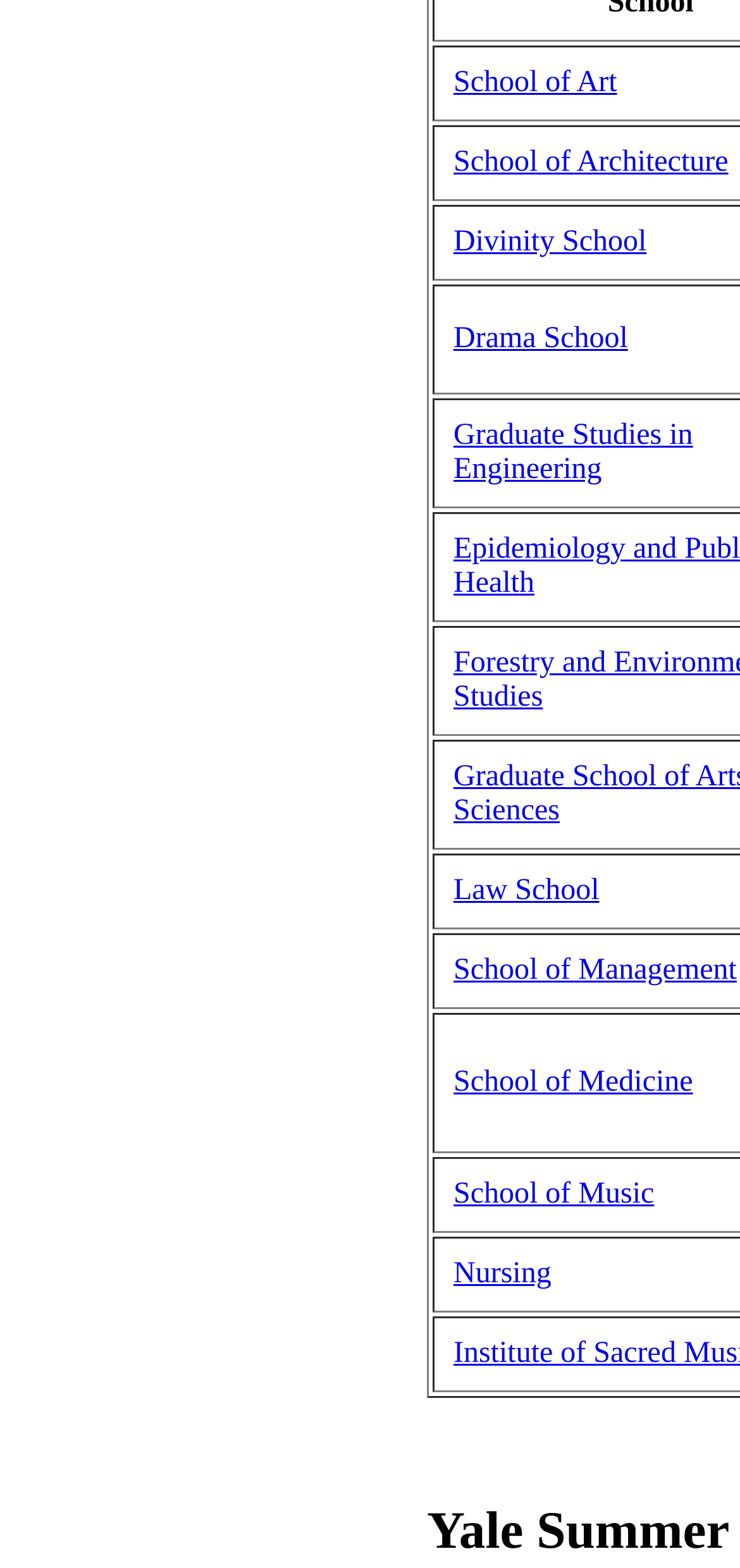Show the bounding box coordinates of the element that should be clicked to complete the task: "Search questions".

None